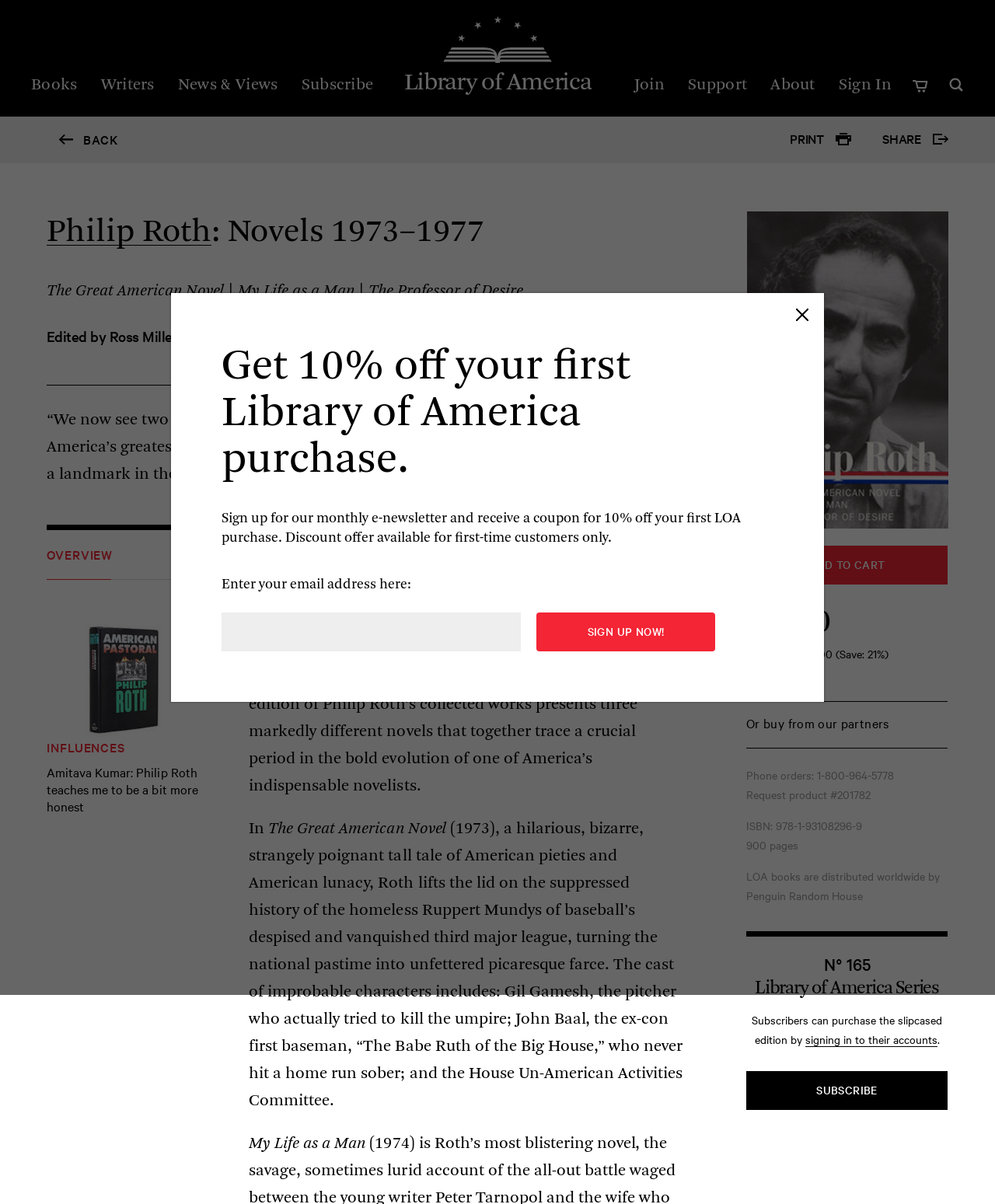Please locate the clickable area by providing the bounding box coordinates to follow this instruction: "Click on the 'SUBSCRIBE' link".

[0.75, 0.89, 0.952, 0.922]